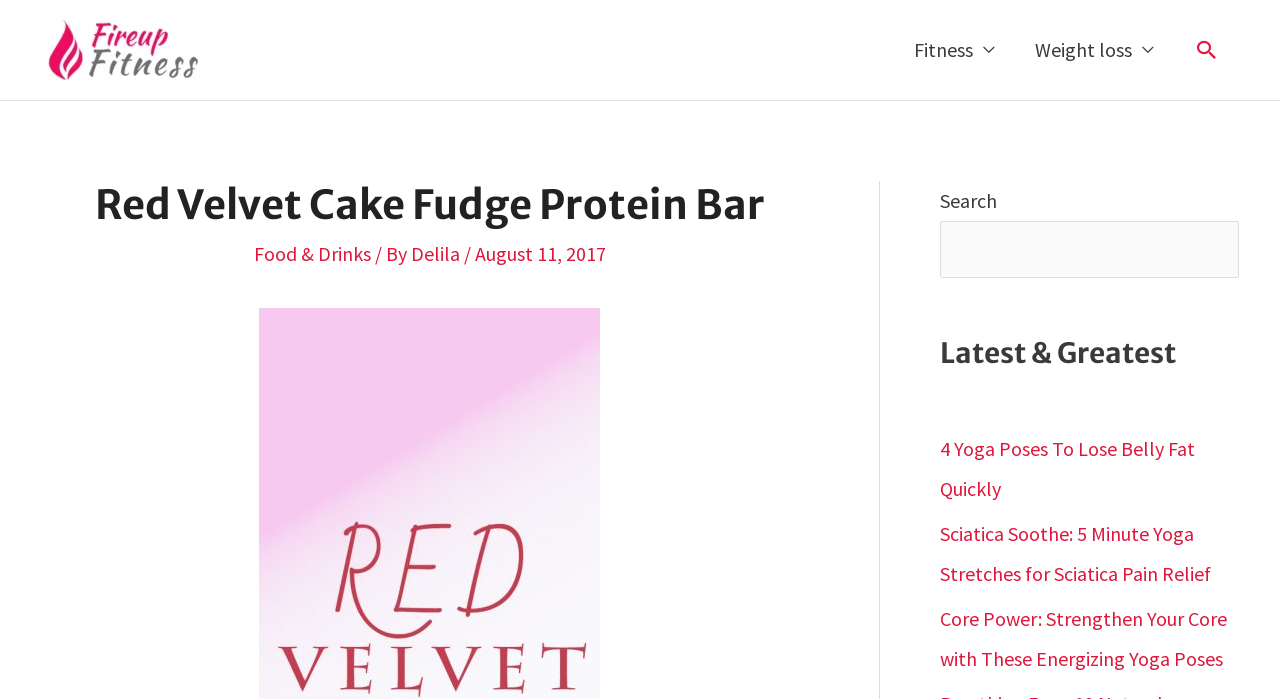Please determine the bounding box coordinates of the section I need to click to accomplish this instruction: "Search for something".

None